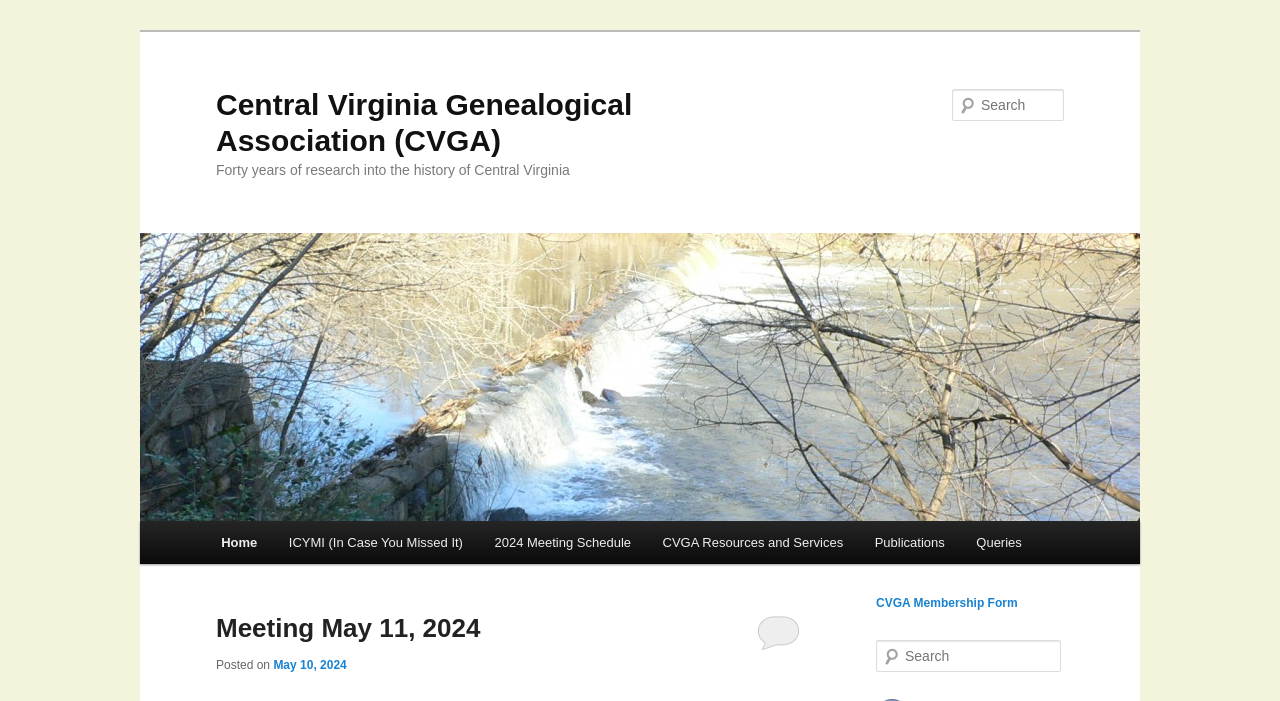Find the bounding box coordinates of the element I should click to carry out the following instruction: "View the meeting schedule for 2024".

[0.374, 0.743, 0.505, 0.805]